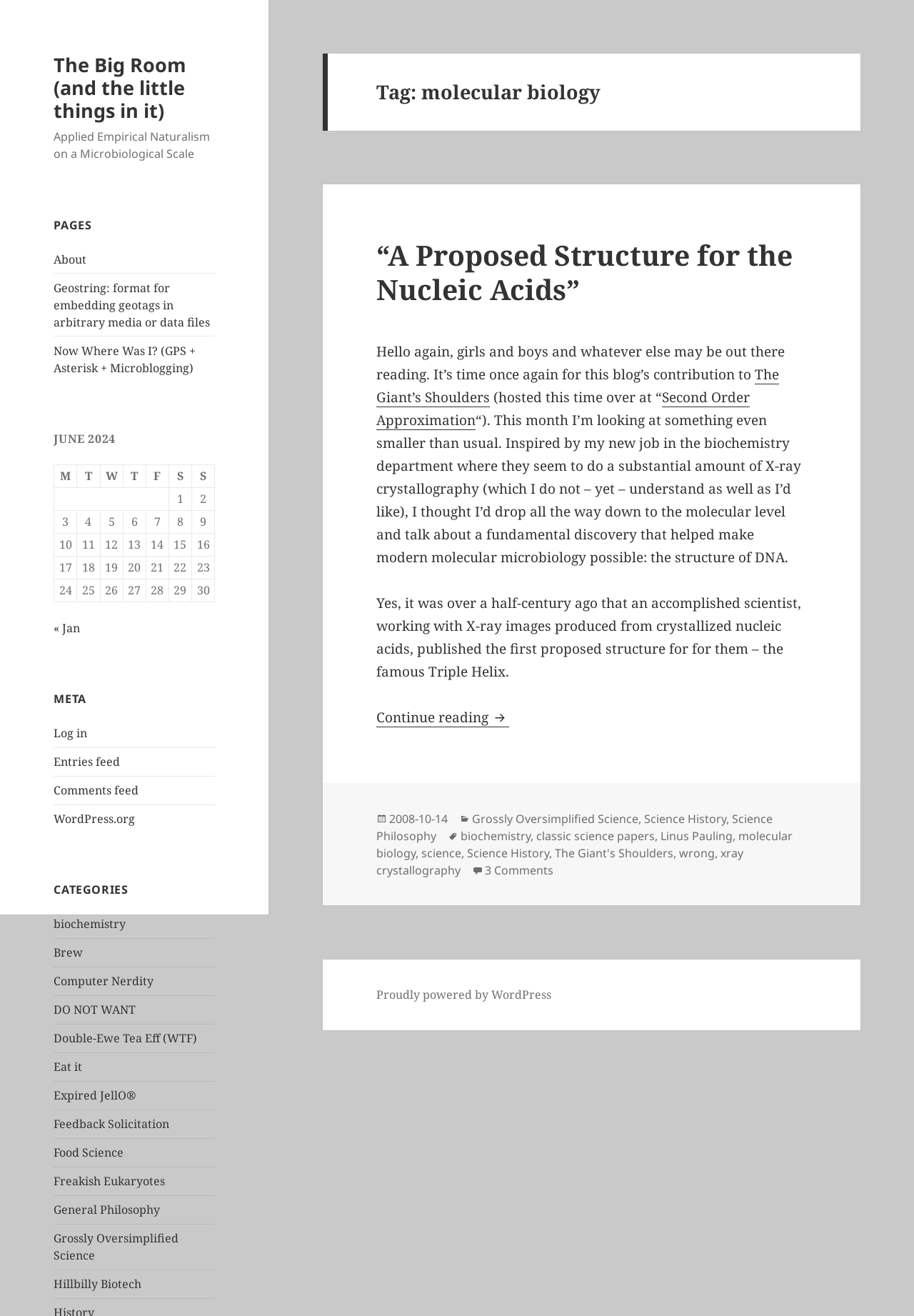Provide your answer in one word or a succinct phrase for the question: 
What is the text of the first category link?

biochemistry